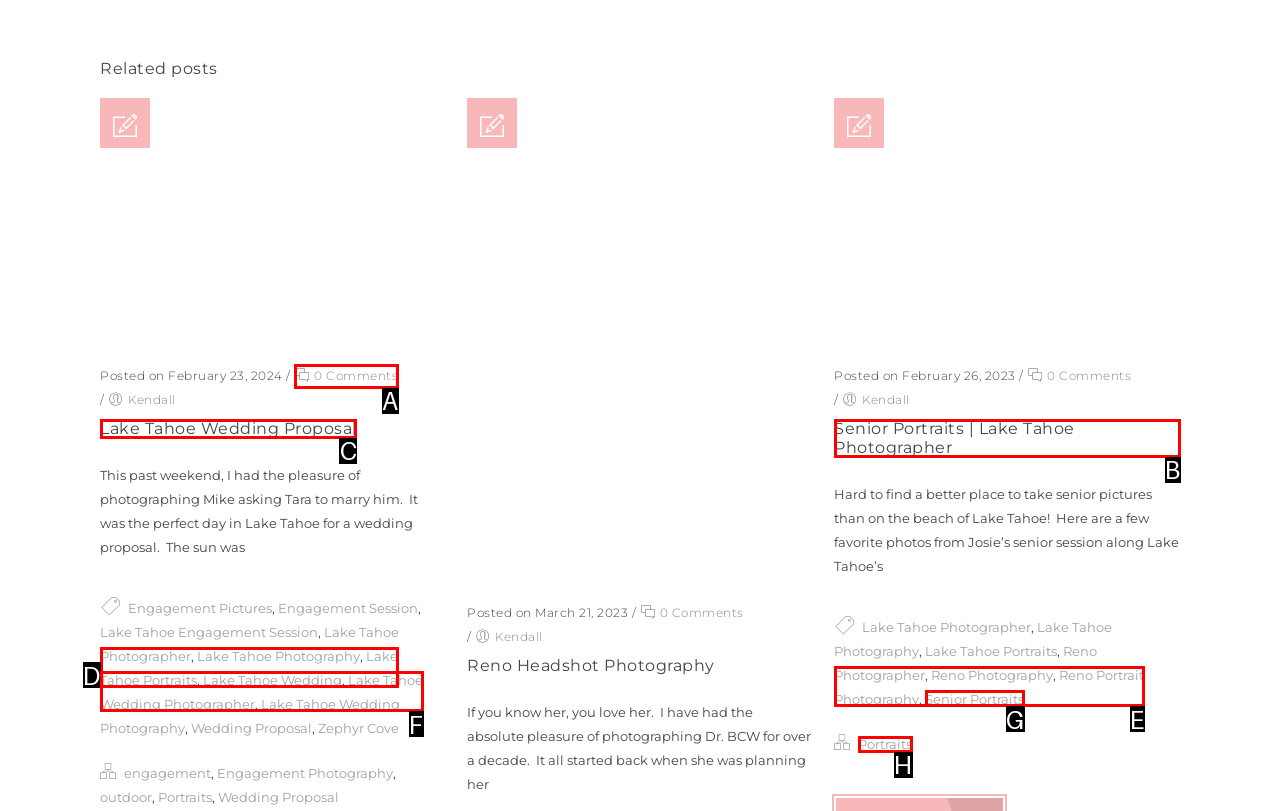Indicate the letter of the UI element that should be clicked to accomplish the task: Read 'Senior Portraits | Lake Tahoe Photographer'. Answer with the letter only.

B